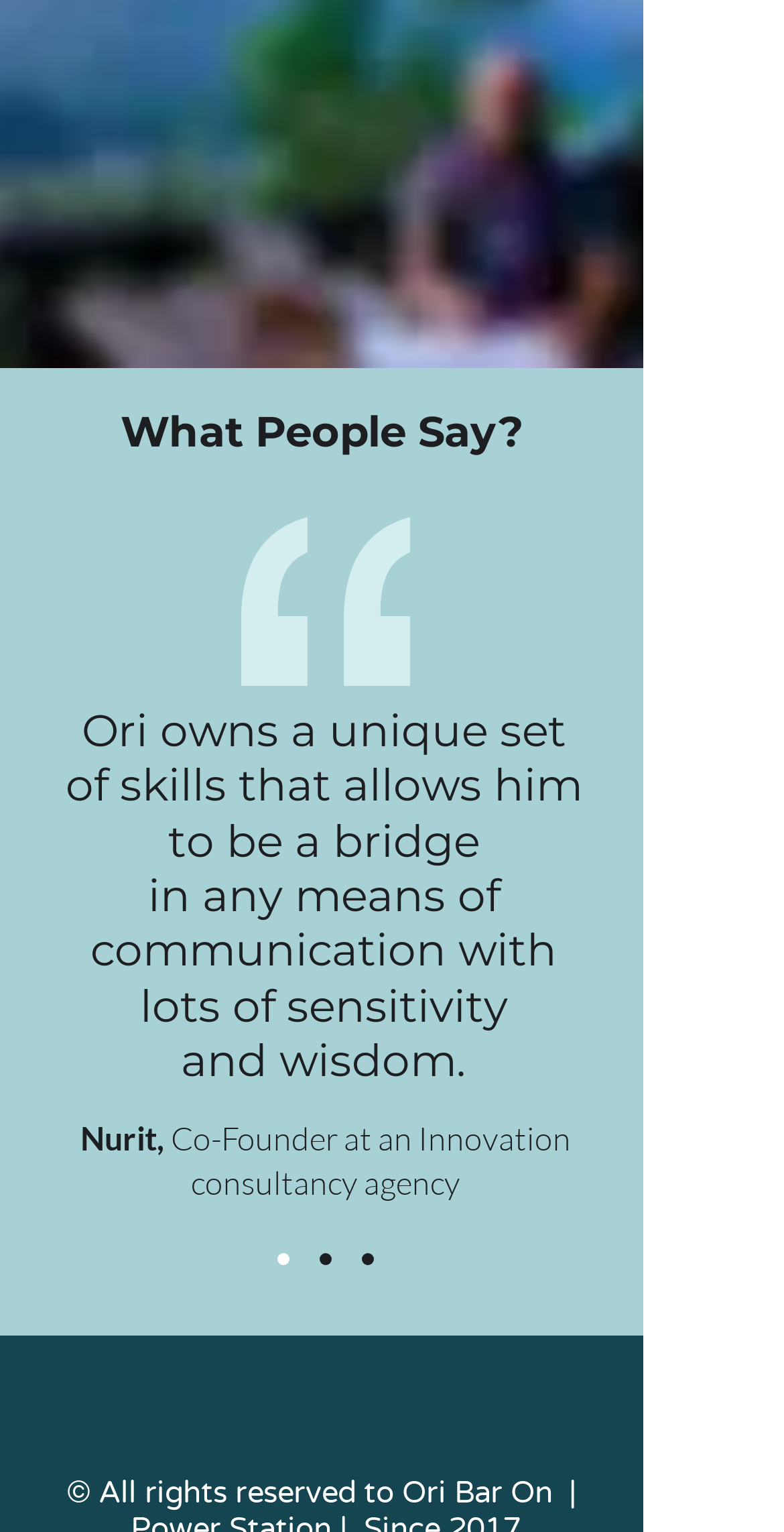Identify the bounding box coordinates of the section to be clicked to complete the task described by the following instruction: "View the 'refugees' tag". The coordinates should be four float numbers between 0 and 1, formatted as [left, top, right, bottom].

None